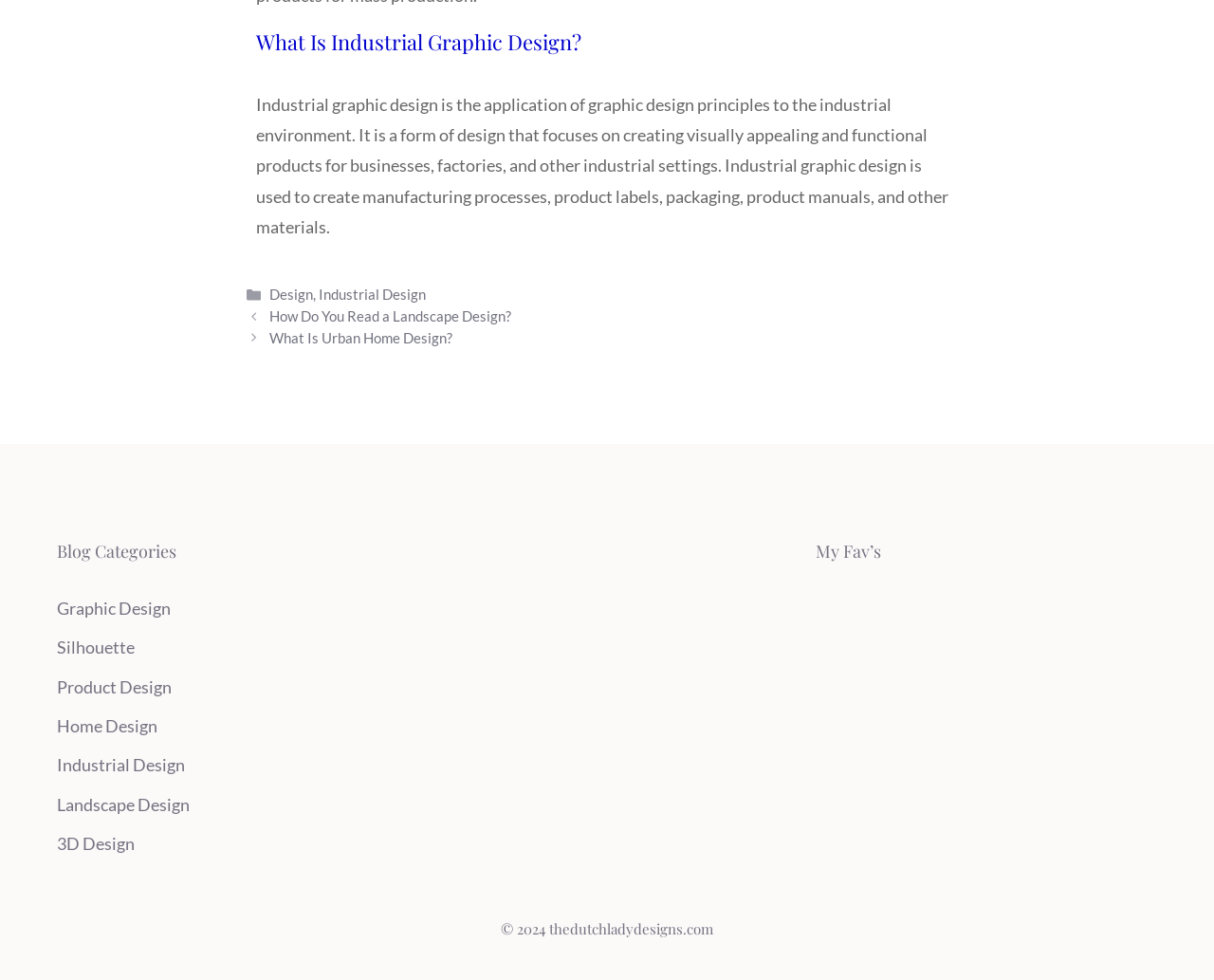Please identify the bounding box coordinates of where to click in order to follow the instruction: "Check 'My Fav’s'".

[0.672, 0.55, 0.953, 0.576]